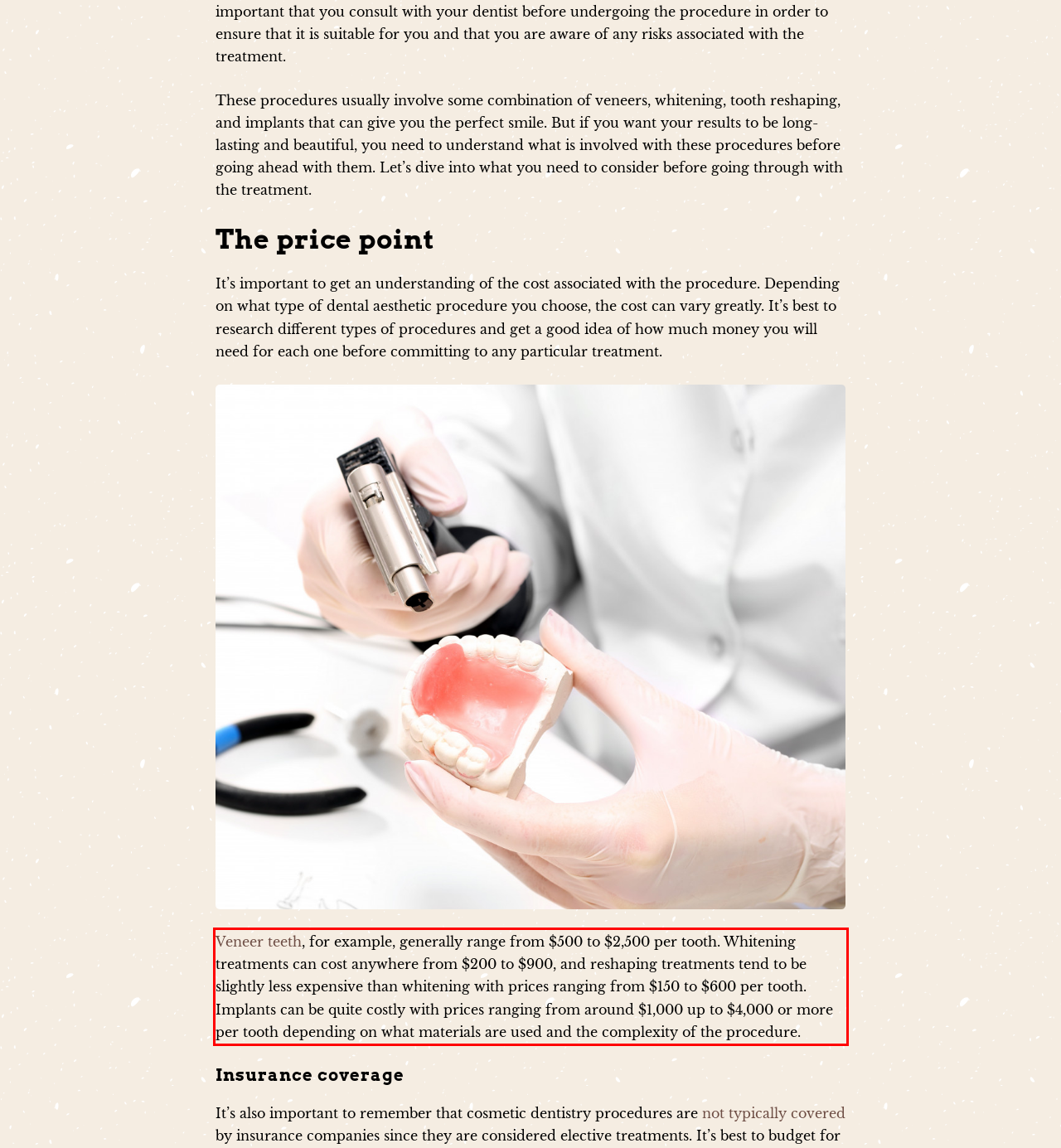You are provided with a webpage screenshot that includes a red rectangle bounding box. Extract the text content from within the bounding box using OCR.

Veneer teeth, for example, generally range from $500 to $2,500 per tooth. Whitening treatments can cost anywhere from $200 to $900, and reshaping treatments tend to be slightly less expensive than whitening with prices ranging from $150 to $600 per tooth. Implants can be quite costly with prices ranging from around $1,000 up to $4,000 or more per tooth depending on what materials are used and the complexity of the procedure.